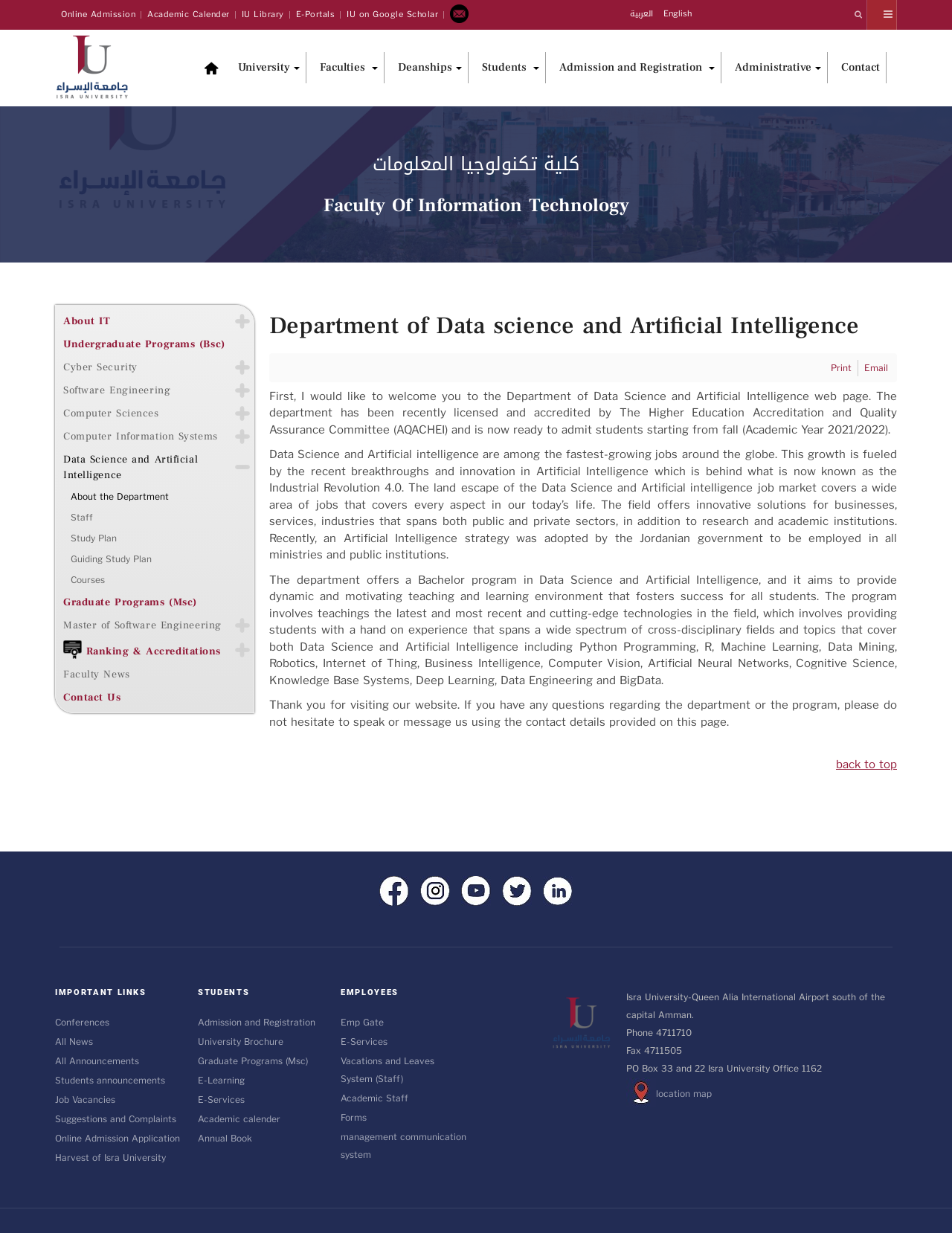Show me the bounding box coordinates of the clickable region to achieve the task as per the instruction: "Print the webpage".

[0.873, 0.292, 0.898, 0.305]